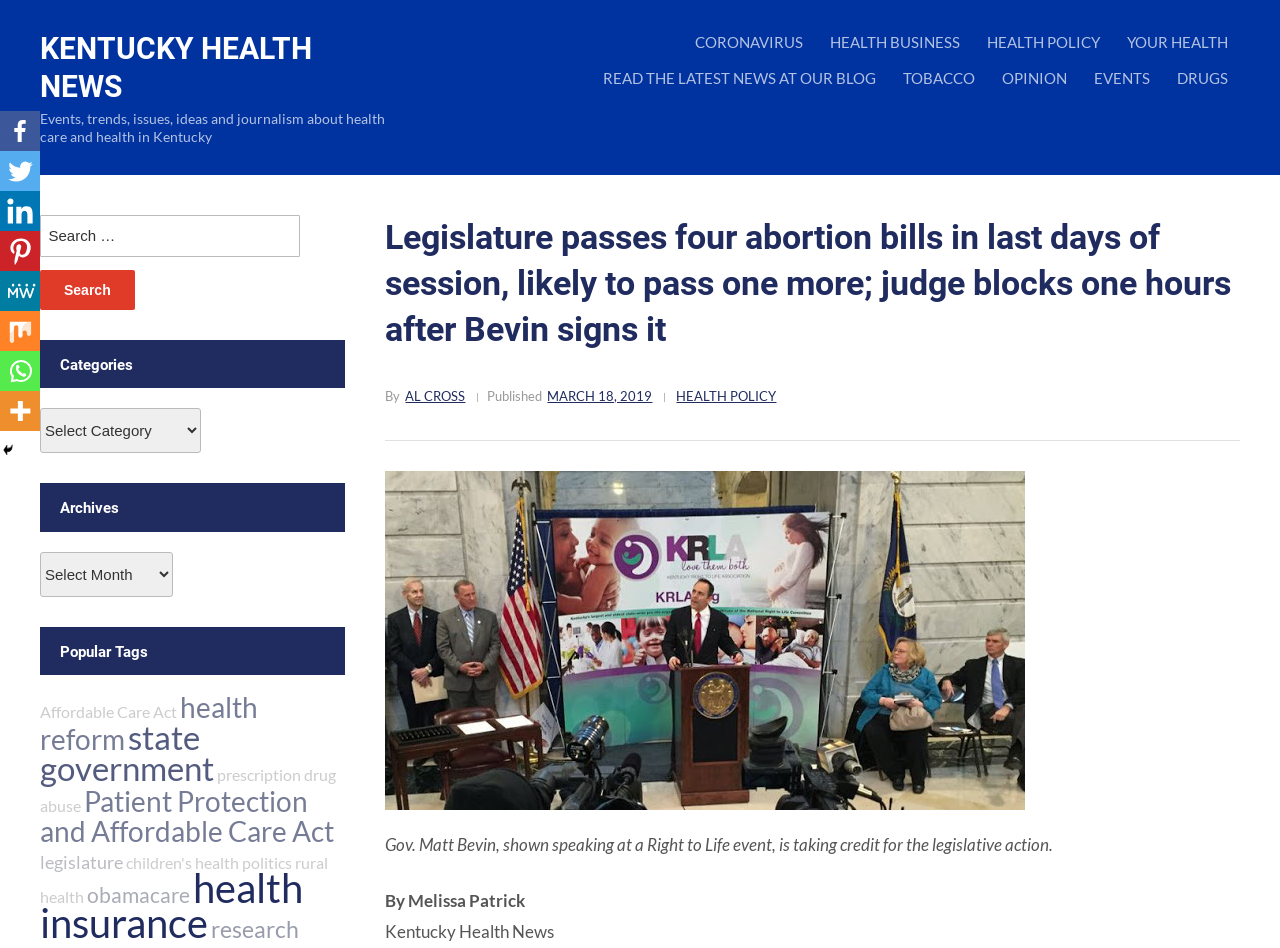Identify the bounding box coordinates of the region I need to click to complete this instruction: "Select a category from the dropdown".

[0.031, 0.431, 0.157, 0.478]